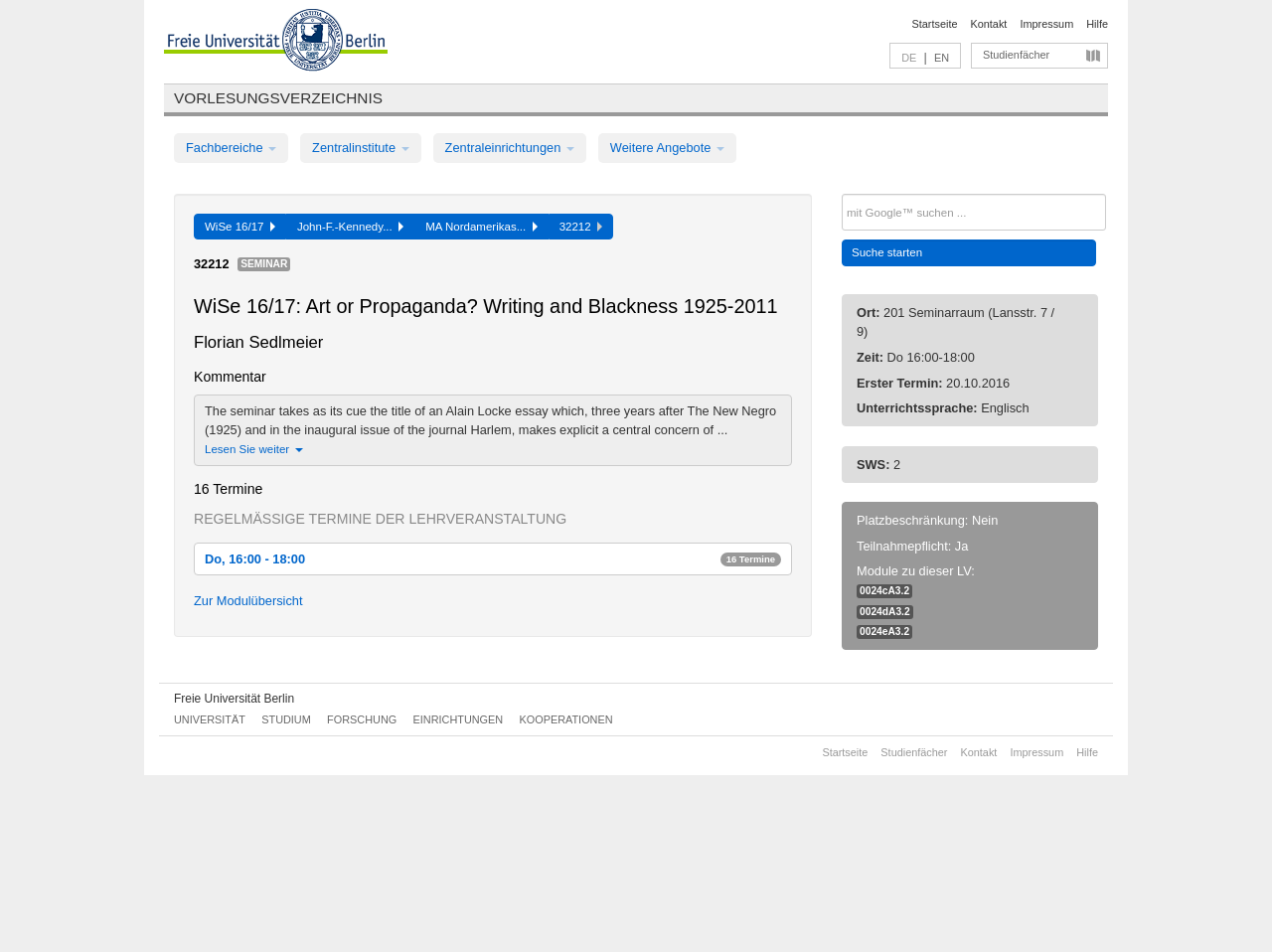Please answer the following question using a single word or phrase: 
How many regular appointments are there for the course 'Art or Propaganda? Writing and Blackness 1925-2011'?

16